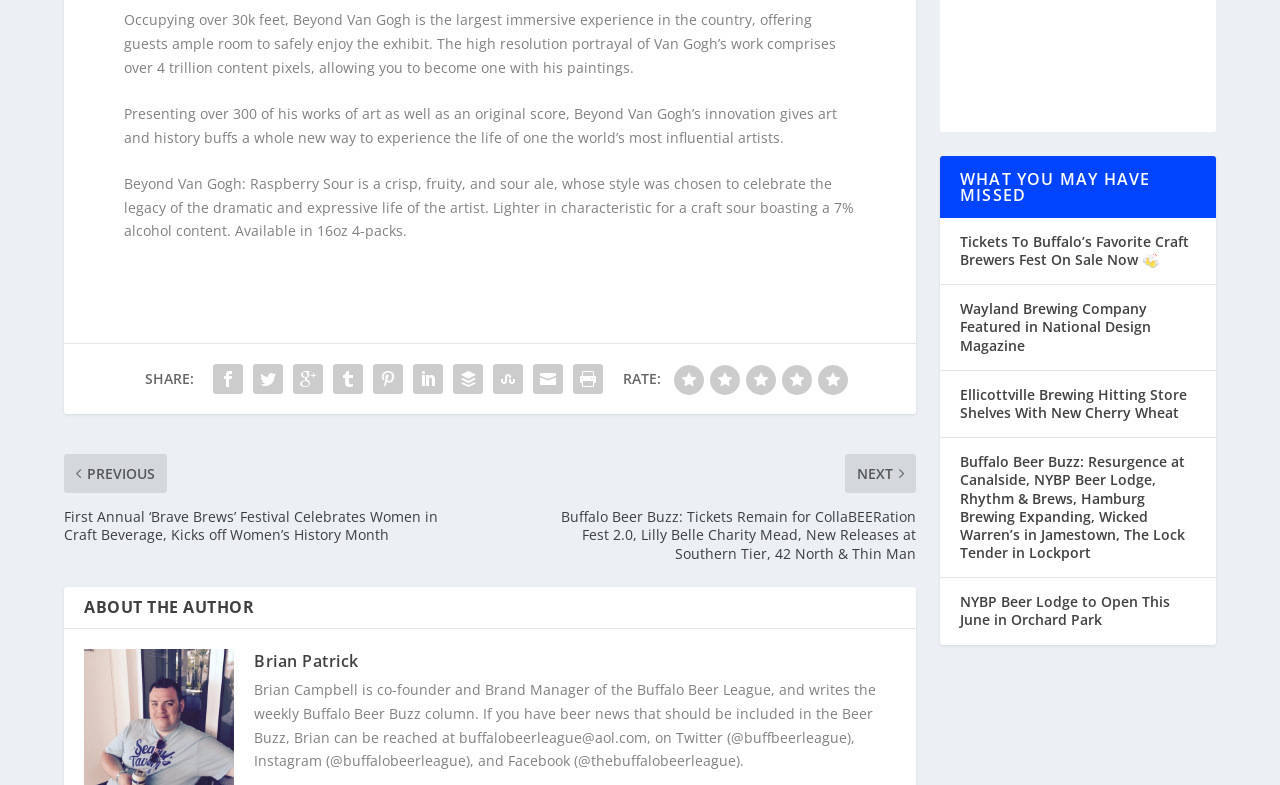What is the name of the author of the article?
Using the picture, provide a one-word or short phrase answer.

Brian Patrick